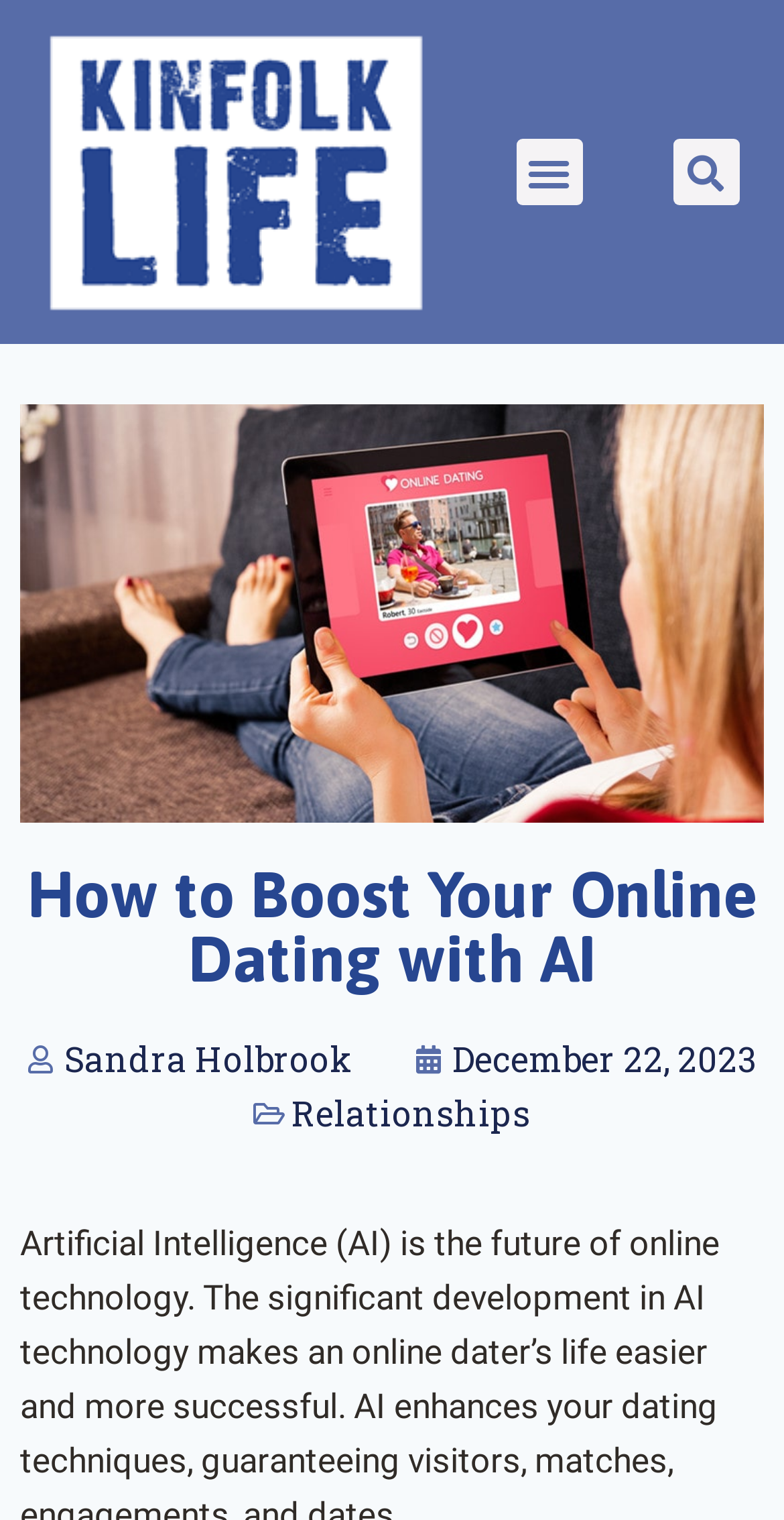Give a comprehensive overview of the webpage, including key elements.

The webpage is about boosting online dating with Artificial Intelligence (AI). At the top left corner, there is a logo image with a link. Next to it, on the right side, is a menu toggle button. Further to the right, there is a search bar. 

Below the top section, there is a large image that takes up most of the width, with a heading "How to Boost Your Online Dating with AI" placed on top of it. The heading is centered and takes up about half of the image's height.

Below the image, there is an article section. The author's name, "Sandra Holbrook", is displayed on the left side, while the publication date, "December 22, 2023", is on the right side. 

There is a link to "Relationships" placed below the author and publication date information, which is centered and slightly above the middle of the webpage.